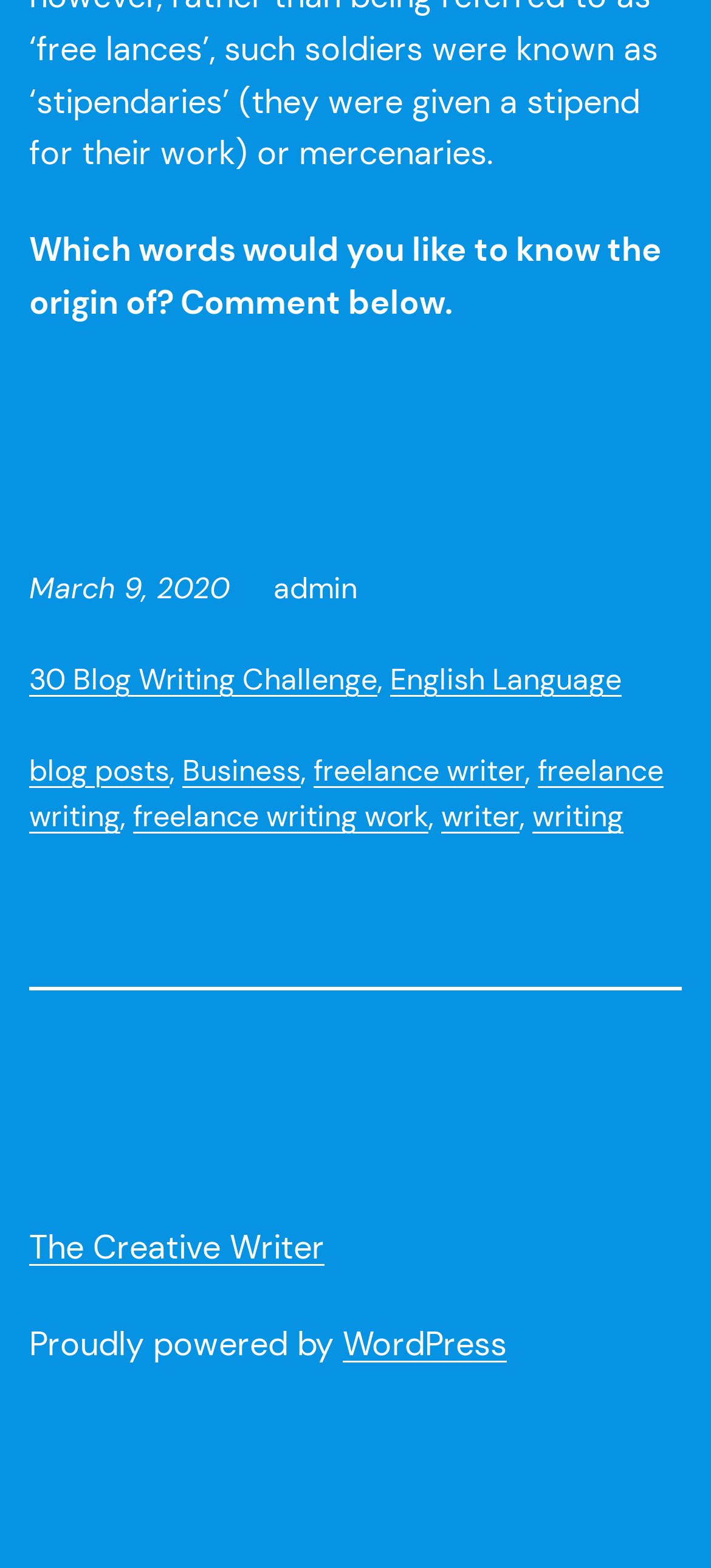Identify the bounding box coordinates of the area that should be clicked in order to complete the given instruction: "Read the blog post from March 9, 2020". The bounding box coordinates should be four float numbers between 0 and 1, i.e., [left, top, right, bottom].

[0.041, 0.363, 0.323, 0.388]